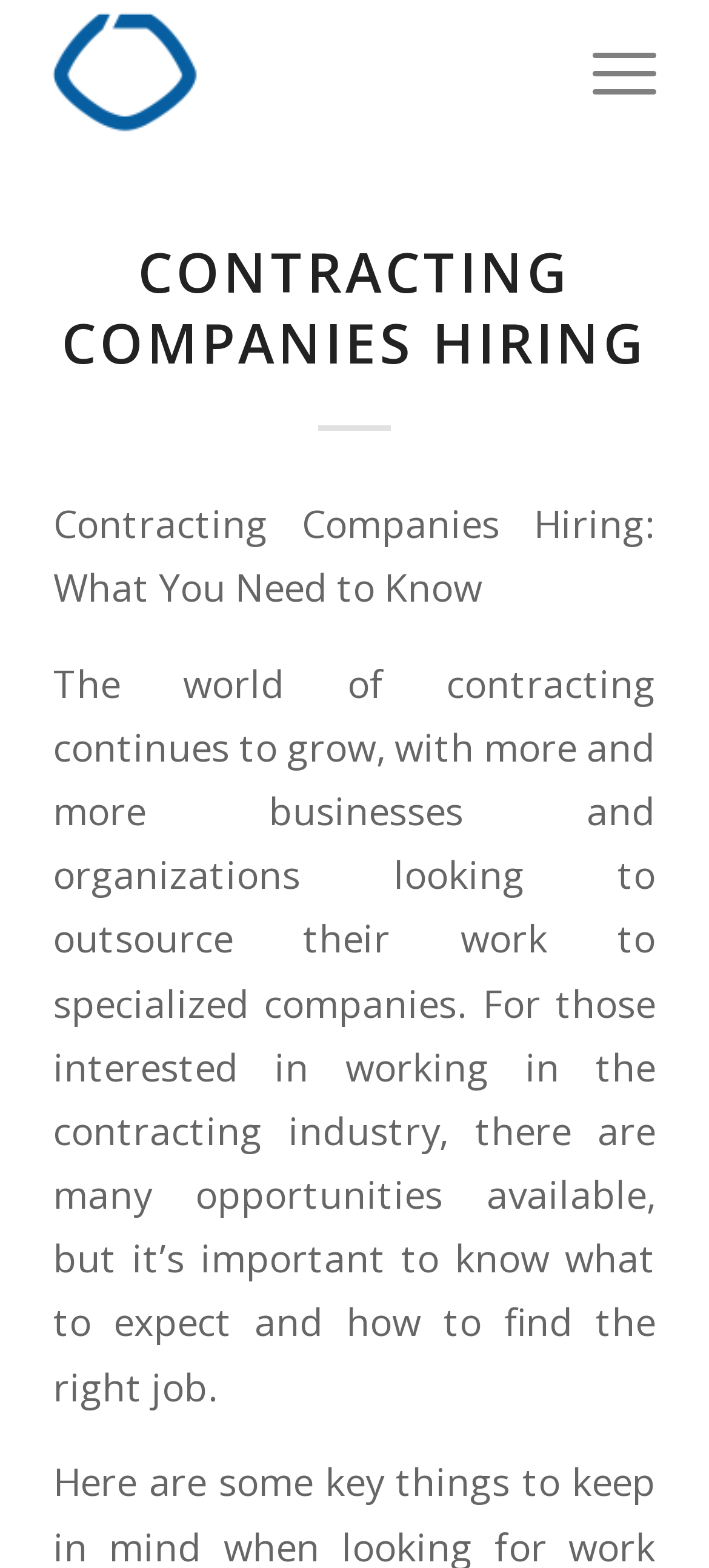Is there a menu on the webpage?
Please respond to the question with as much detail as possible.

A menu can be found on the top-right corner of the webpage, where the link 'Menú' is displayed, indicating the presence of a menu.